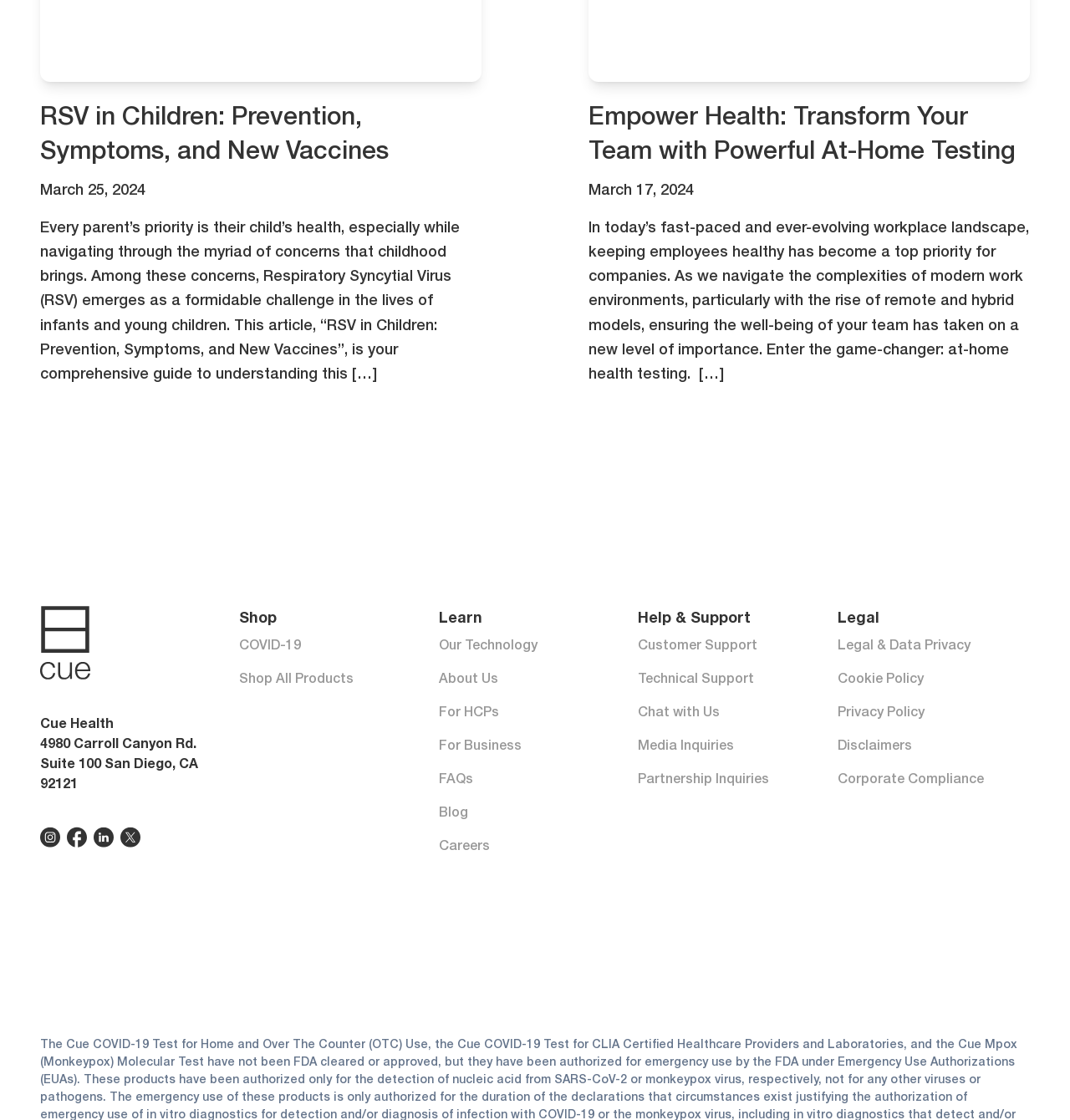Determine the bounding box coordinates for the clickable element required to fulfill the instruction: "Contact customer support". Provide the coordinates as four float numbers between 0 and 1, i.e., [left, top, right, bottom].

[0.596, 0.567, 0.776, 0.585]